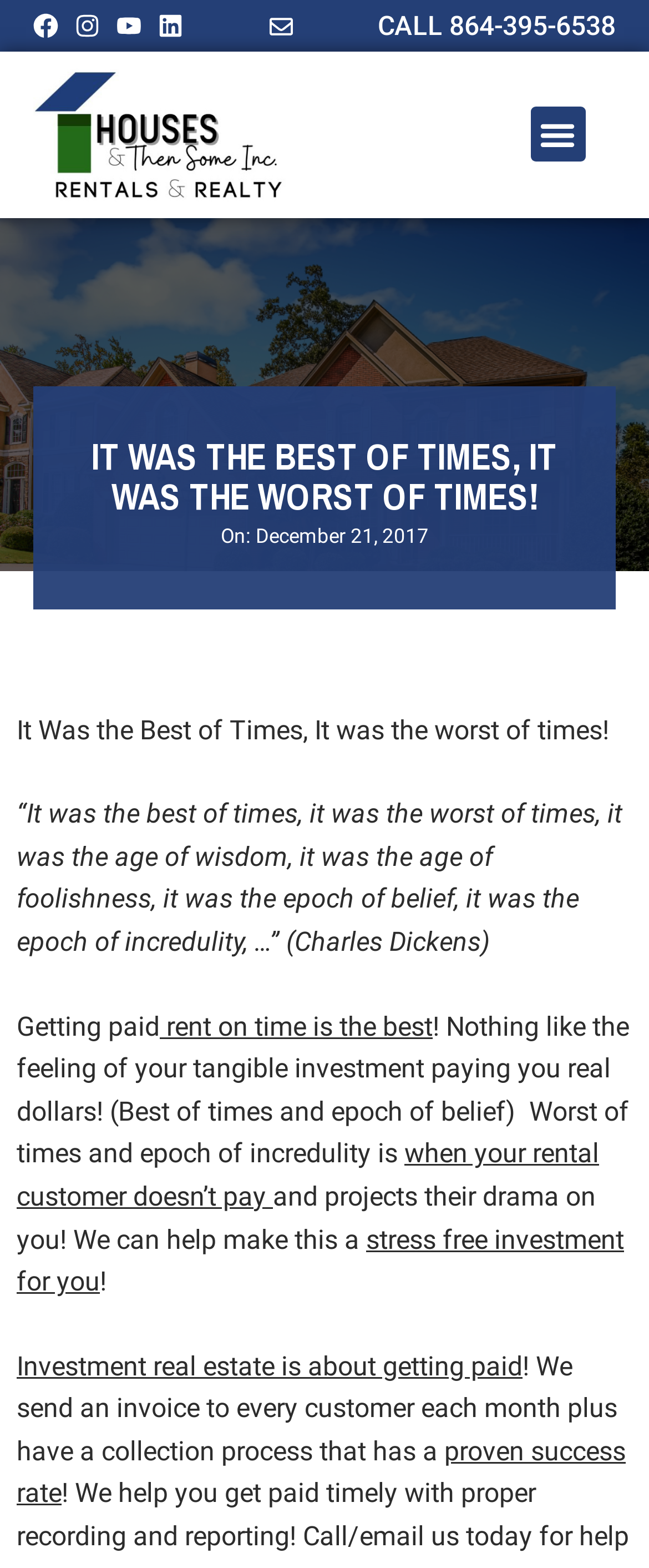Determine the bounding box coordinates of the UI element described by: "View article →".

None